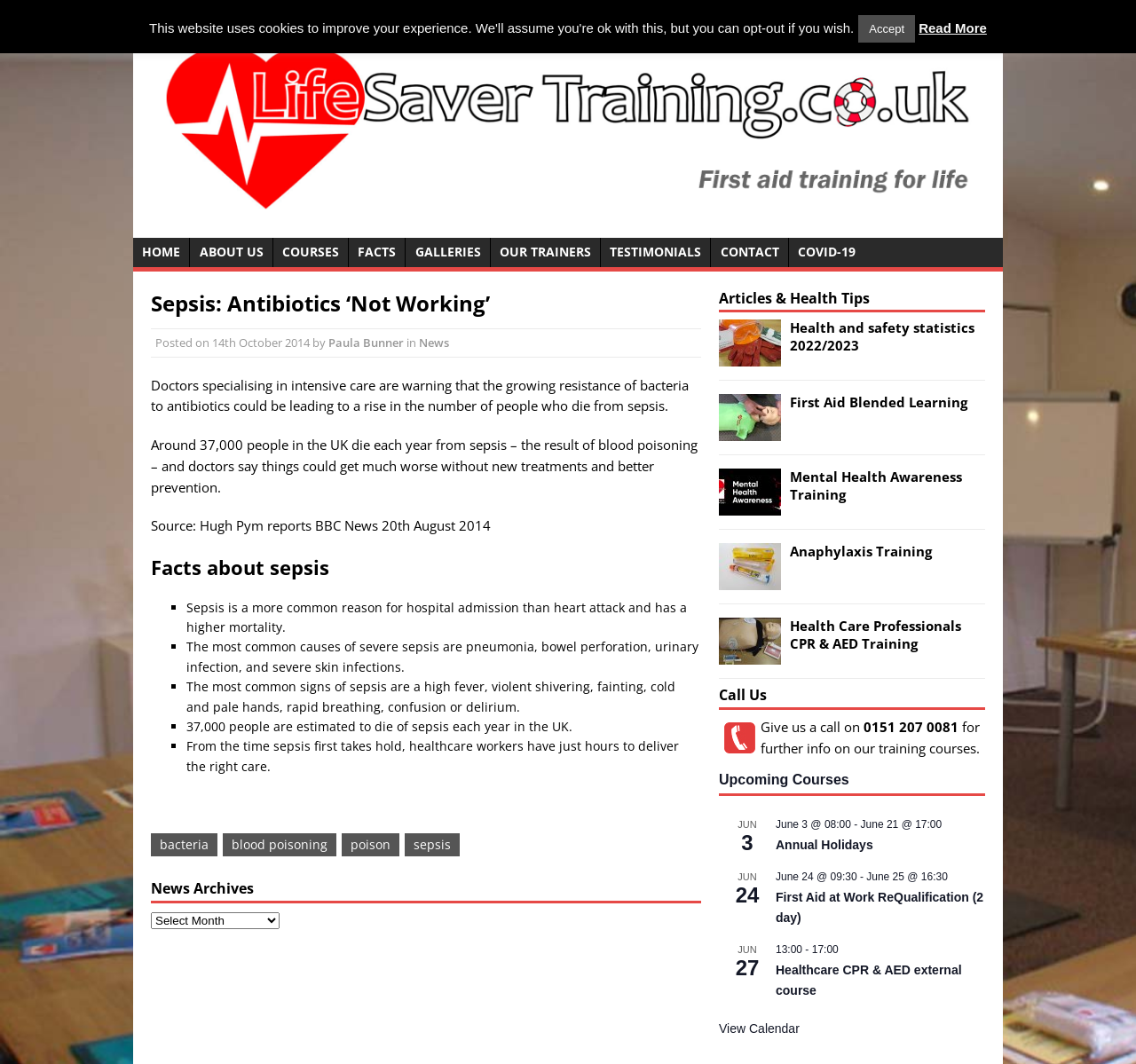Please locate the bounding box coordinates of the element's region that needs to be clicked to follow the instruction: "View the 'Upcoming Courses' section". The bounding box coordinates should be provided as four float numbers between 0 and 1, i.e., [left, top, right, bottom].

[0.633, 0.72, 0.867, 0.748]